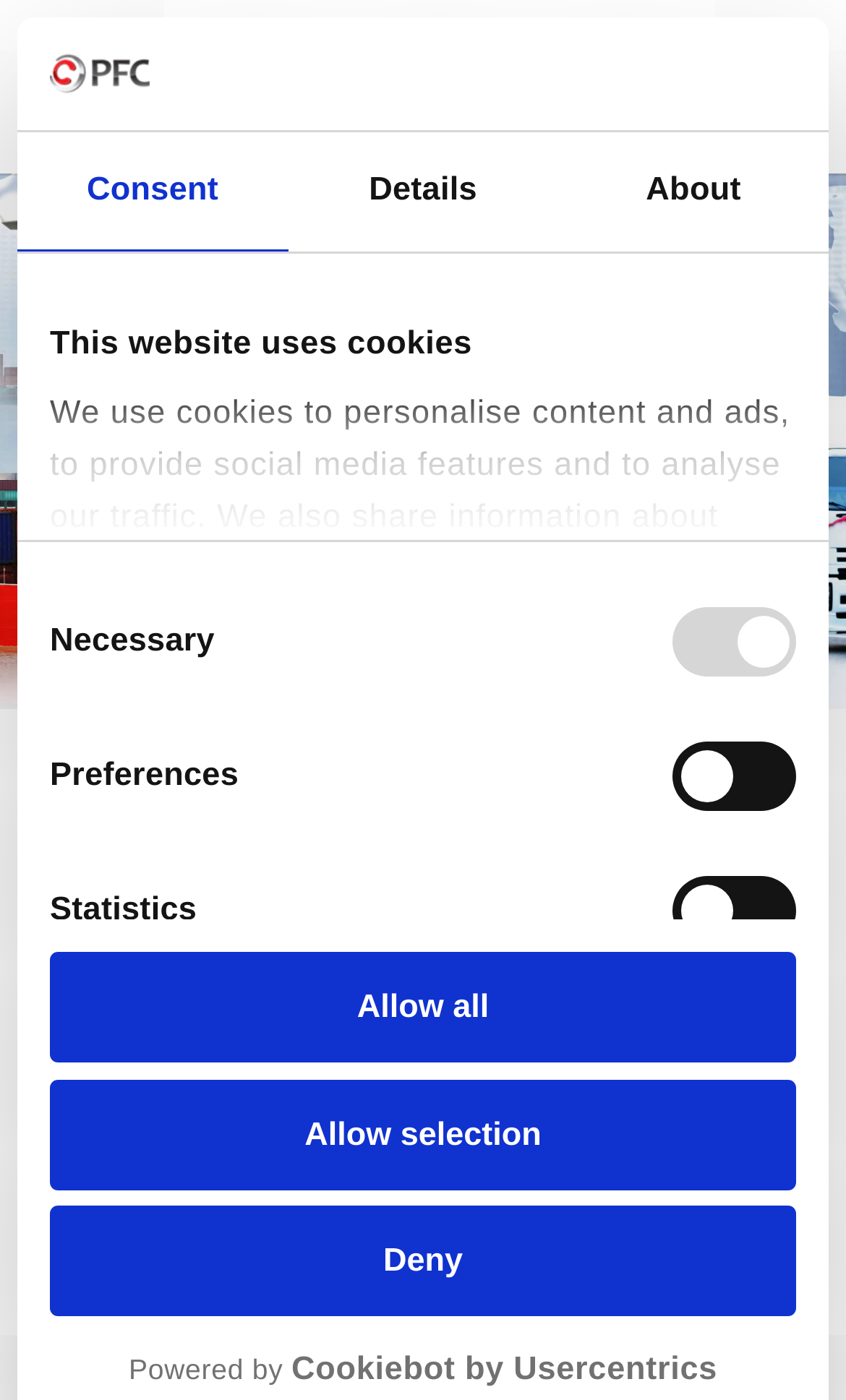Given the element description, predict the bounding box coordinates in the format (top-left x, top-left y, bottom-right x, bottom-right y), using floating point numbers between 0 and 1: Allow all

[0.059, 0.68, 0.941, 0.759]